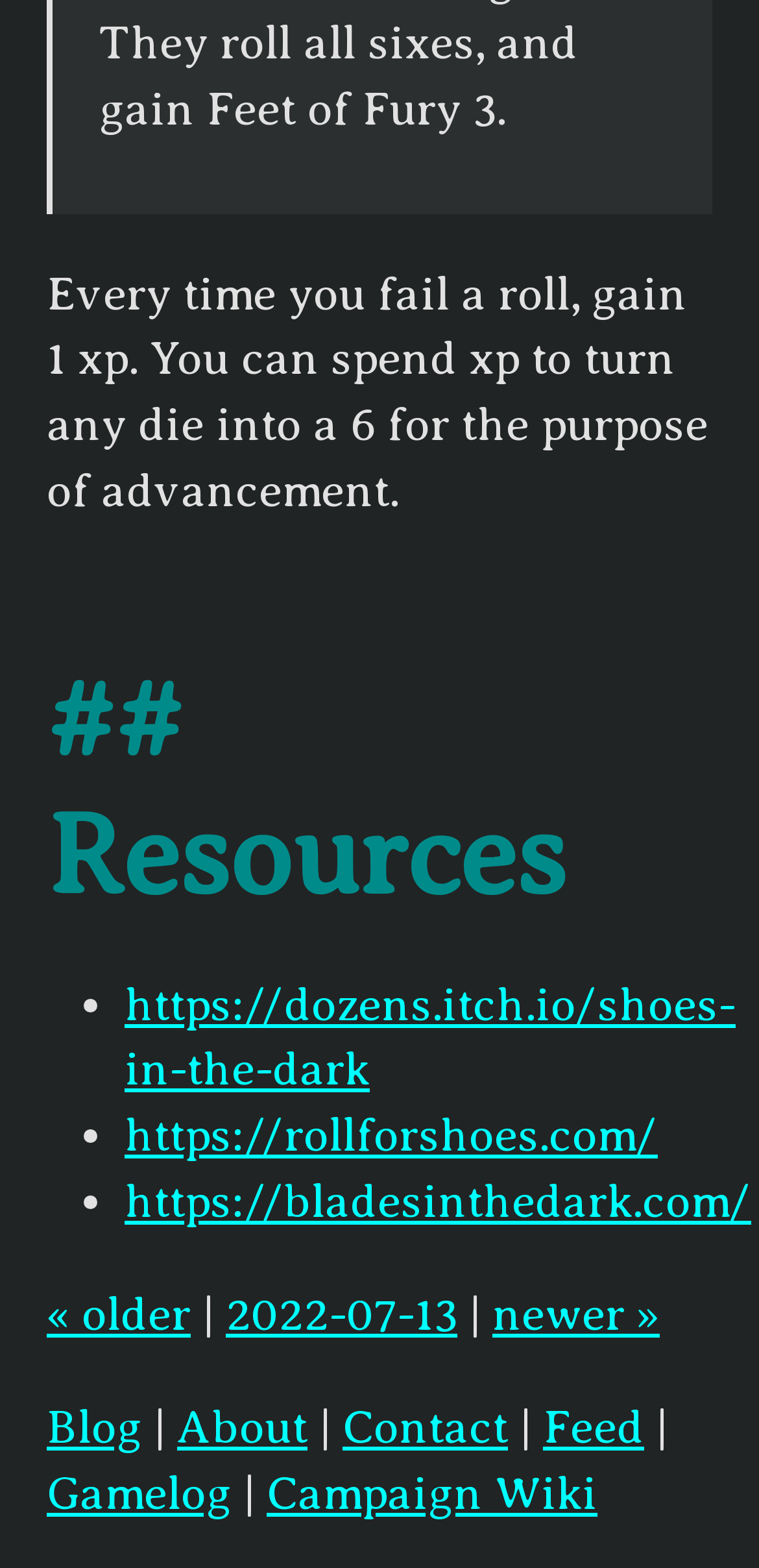Determine the bounding box coordinates of the area to click in order to meet this instruction: "Check the 'Blades in the Dark' game page".

[0.164, 0.749, 0.99, 0.782]